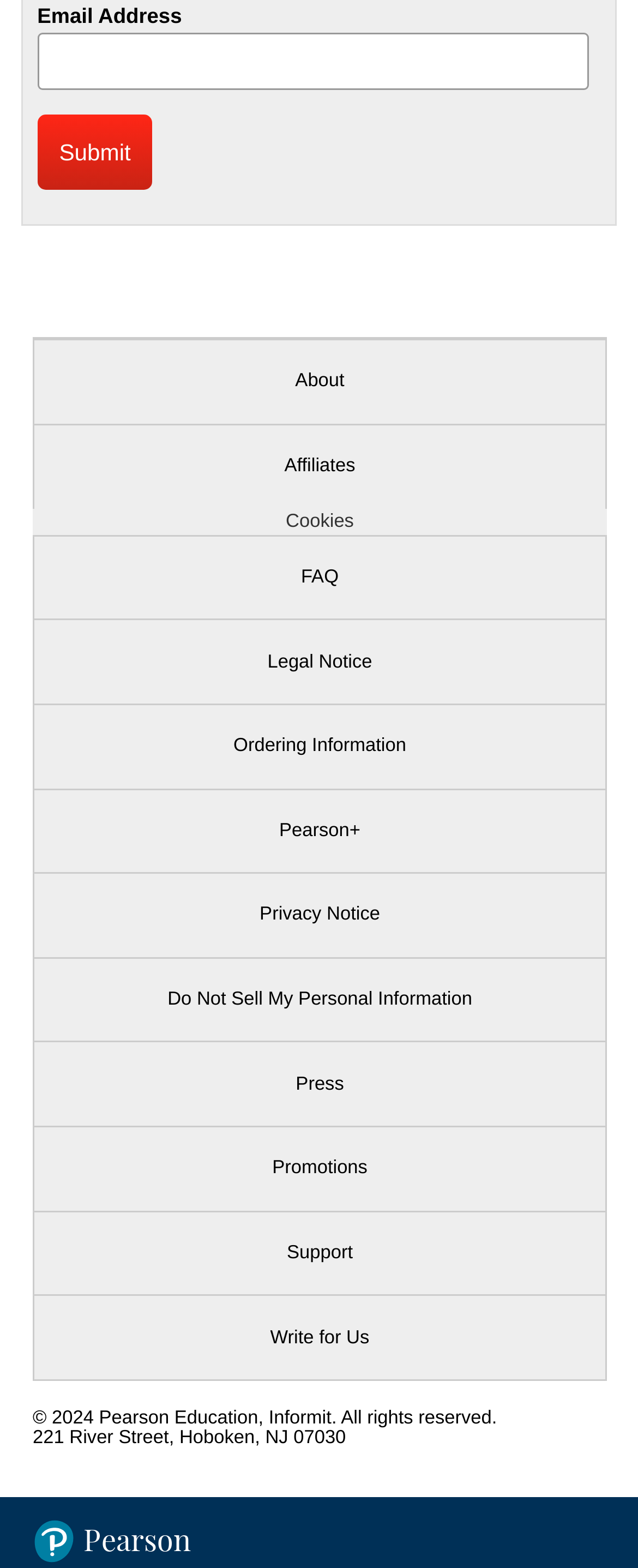Give a concise answer of one word or phrase to the question: 
What is the name of the company?

Pearson